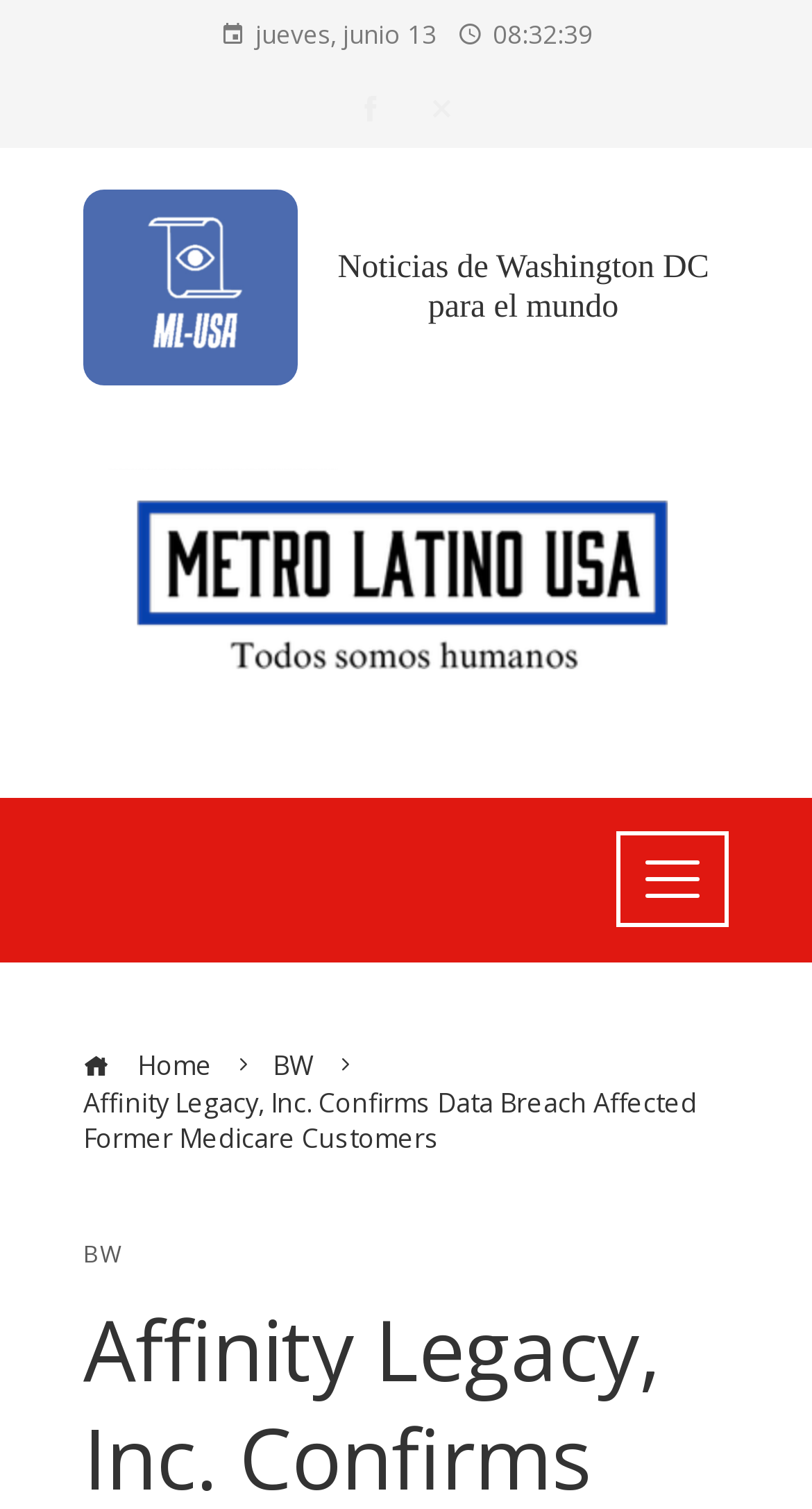What is the topic of the news article?
Answer the question with a detailed and thorough explanation.

I found the topic of the news article by reading the title of the article, which says 'Affinity Legacy, Inc. Confirms Data Breach Affected Former Medicare Customers', indicating that the topic is a data breach.